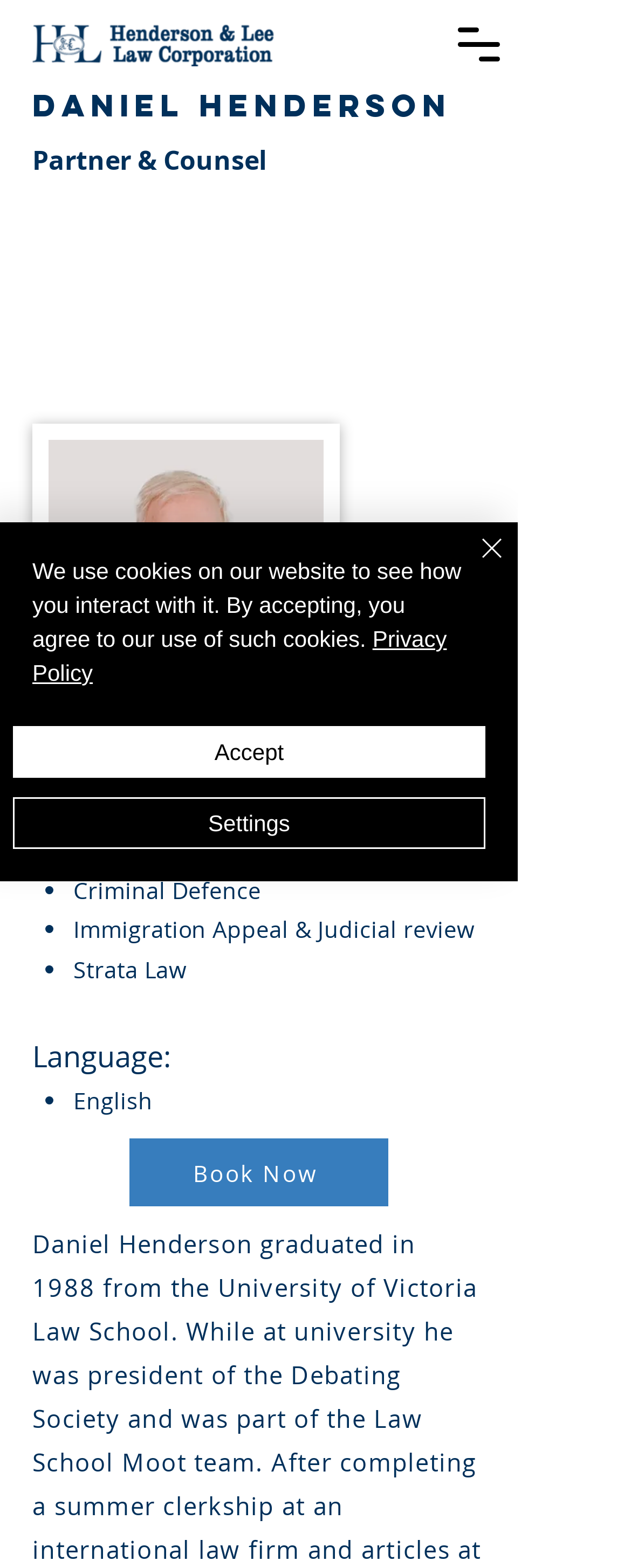Use a single word or phrase to answer the question: What are the practicing areas of the lawyer?

Criminal Defence, Immigration Appeal & Judicial review, Strata Law